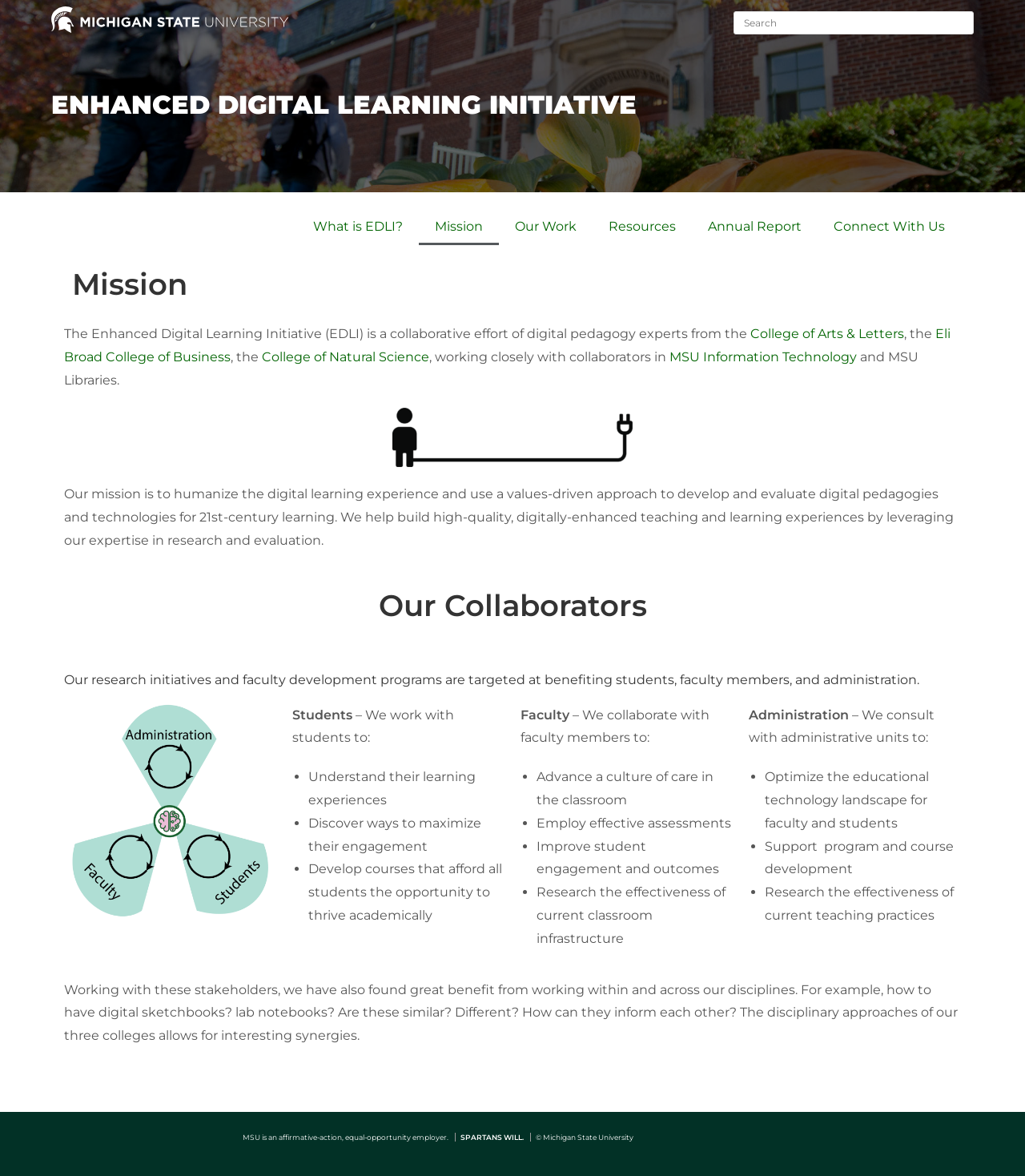Please pinpoint the bounding box coordinates for the region I should click to adhere to this instruction: "Read about the mission".

[0.07, 0.229, 0.93, 0.254]